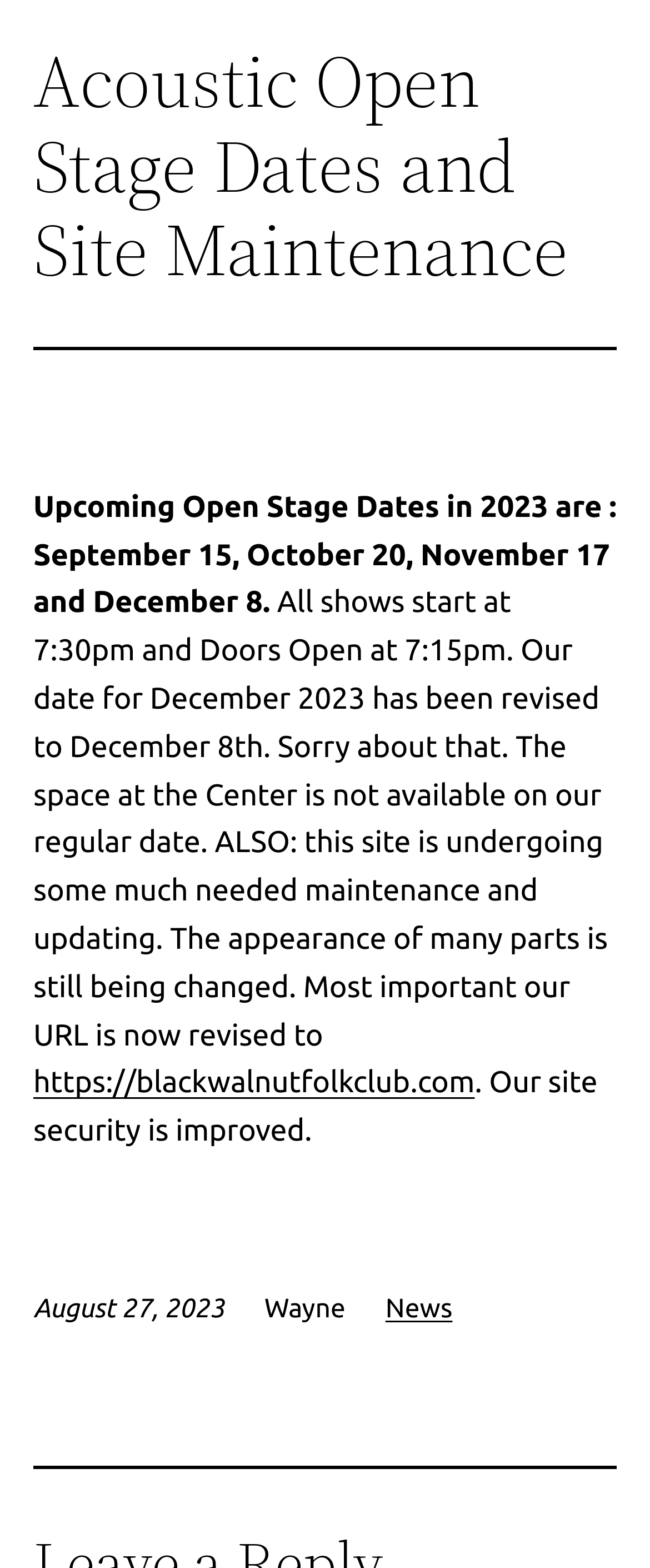Please provide a comprehensive response to the question below by analyzing the image: 
What is the new URL of the website?

I found the answer by clicking on the link element that says 'https://blackwalnutfolkclub.com' and reading the URL.